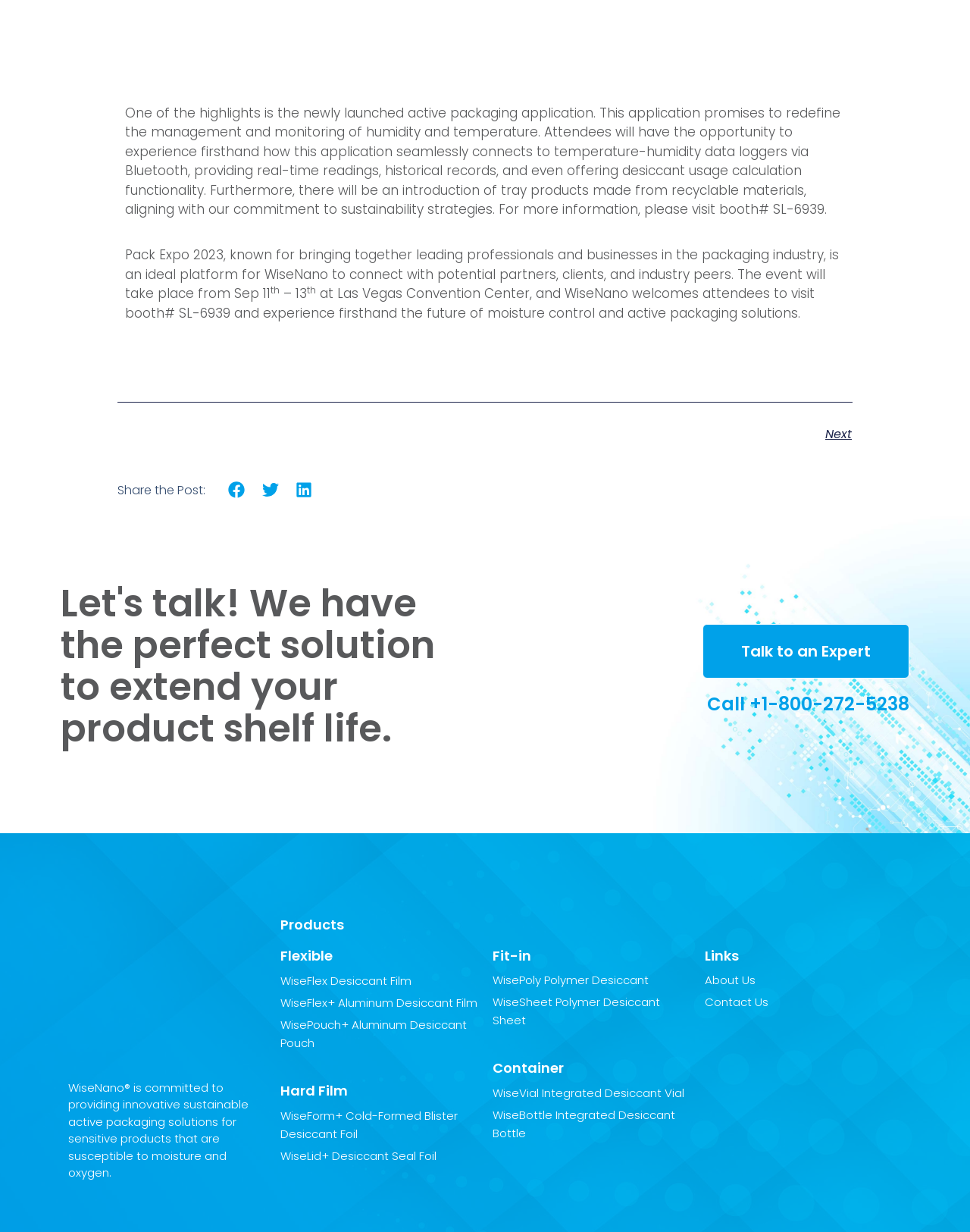Provide your answer to the question using just one word or phrase: What is the event where WiseNano will connect with potential partners?

Pack Expo 2023